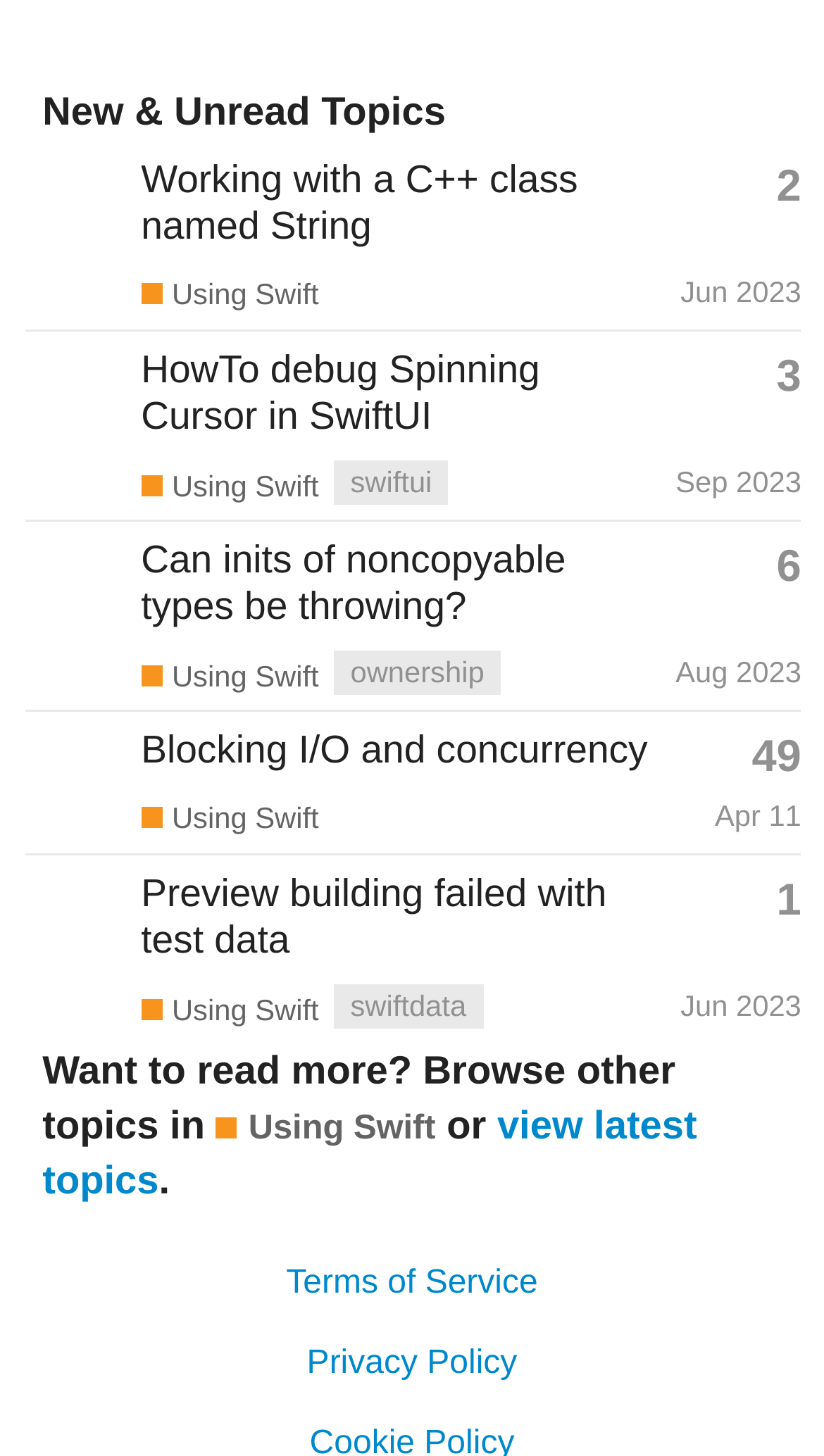Show me the bounding box coordinates of the clickable region to achieve the task as per the instruction: "View topic 'Working with a C++ class named String'".

[0.029, 0.107, 0.973, 0.227]